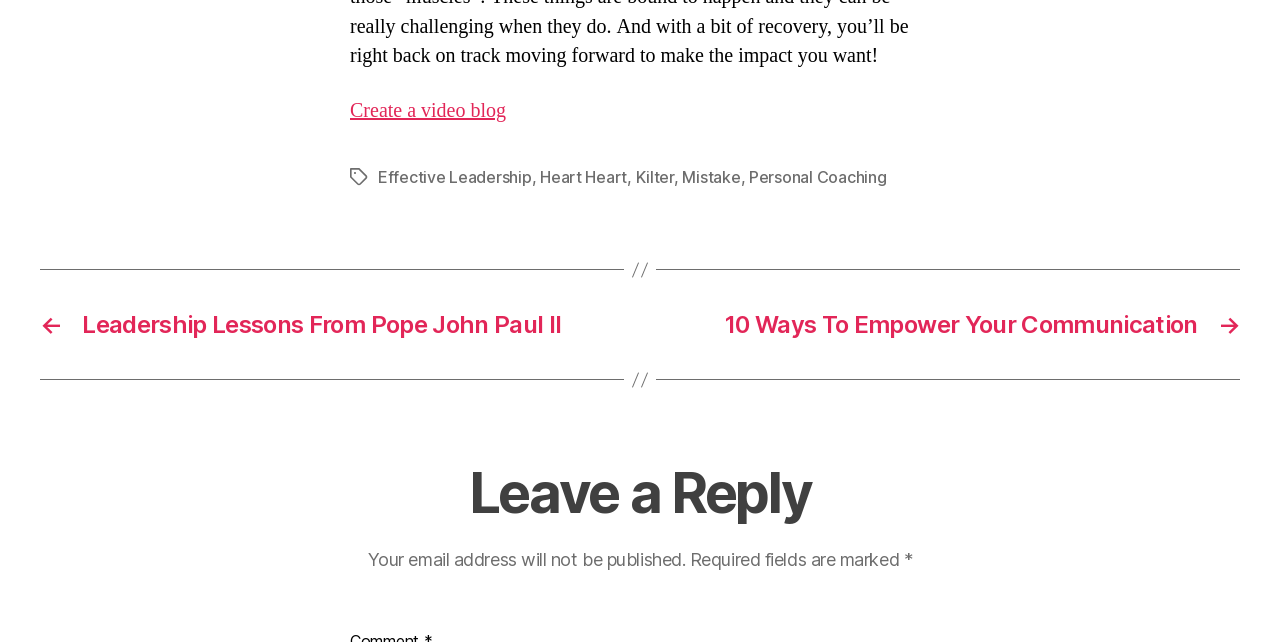What is the title of the first post?
Provide an in-depth and detailed answer to the question.

The first post on the webpage has the title 'Leadership Lessons From Pope John Paul II', which suggests that it is an article or blog post about leadership lessons learned from the Pope.